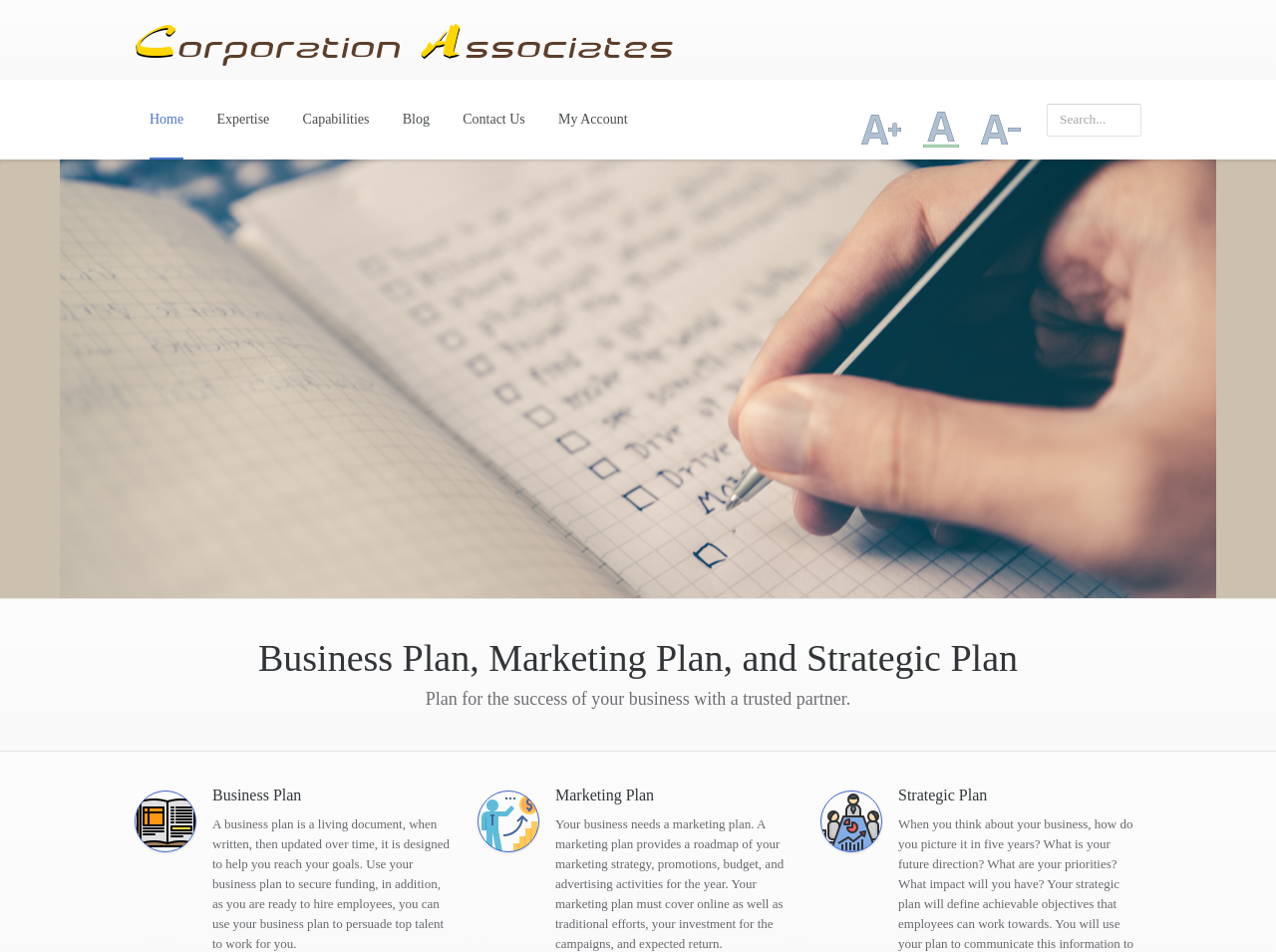For the element described, predict the bounding box coordinates as (top-left x, top-left y, bottom-right x, bottom-right y). All values should be between 0 and 1. Element description: My Account

[0.426, 0.084, 0.504, 0.168]